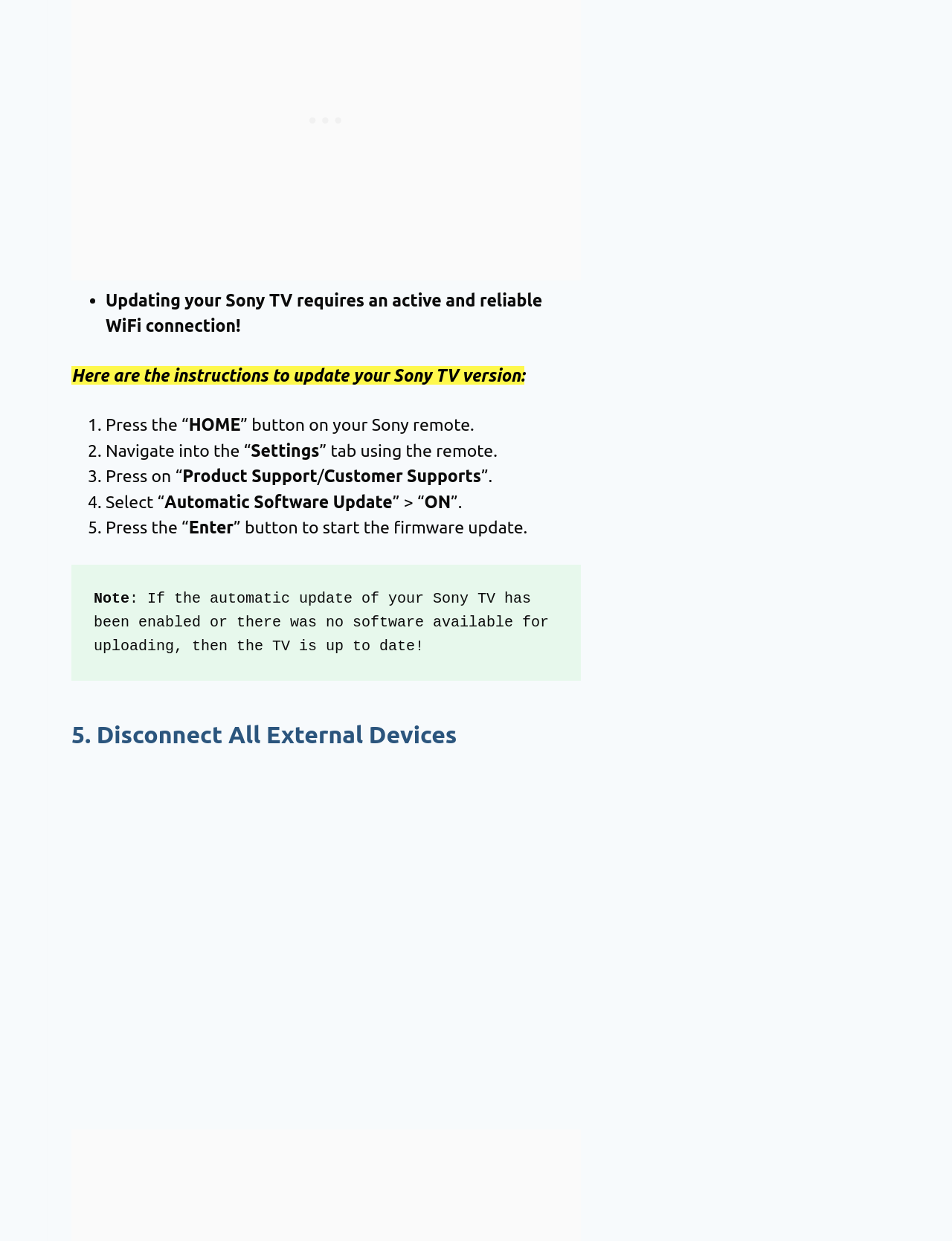Locate the bounding box coordinates for the element described below: "Privacy Policy". The coordinates must be four float values between 0 and 1, formatted as [left, top, right, bottom].

[0.675, 0.471, 0.931, 0.499]